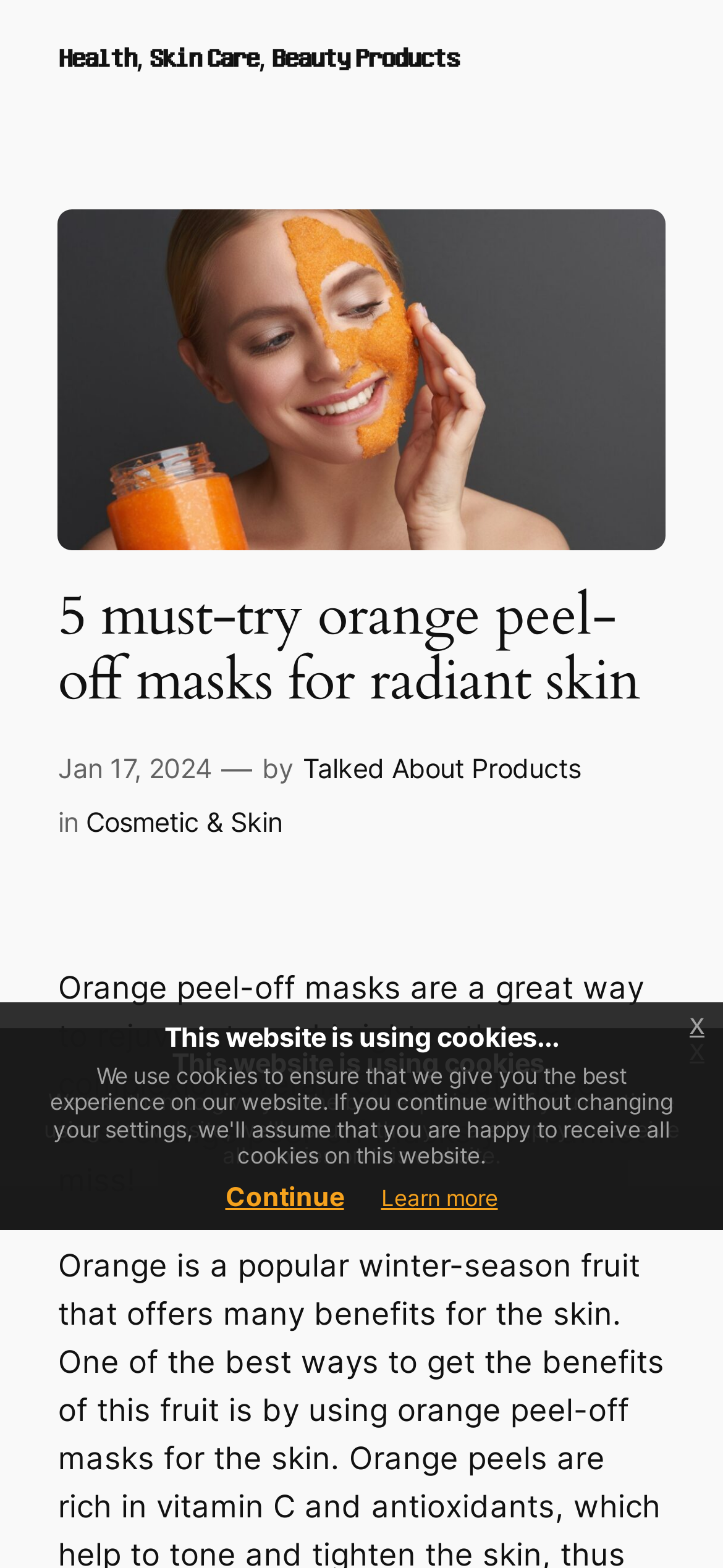Provide the bounding box coordinates for the specified HTML element described in this description: "Learn more". The coordinates should be four float numbers ranging from 0 to 1, in the format [left, top, right, bottom].

[0.527, 0.755, 0.688, 0.772]